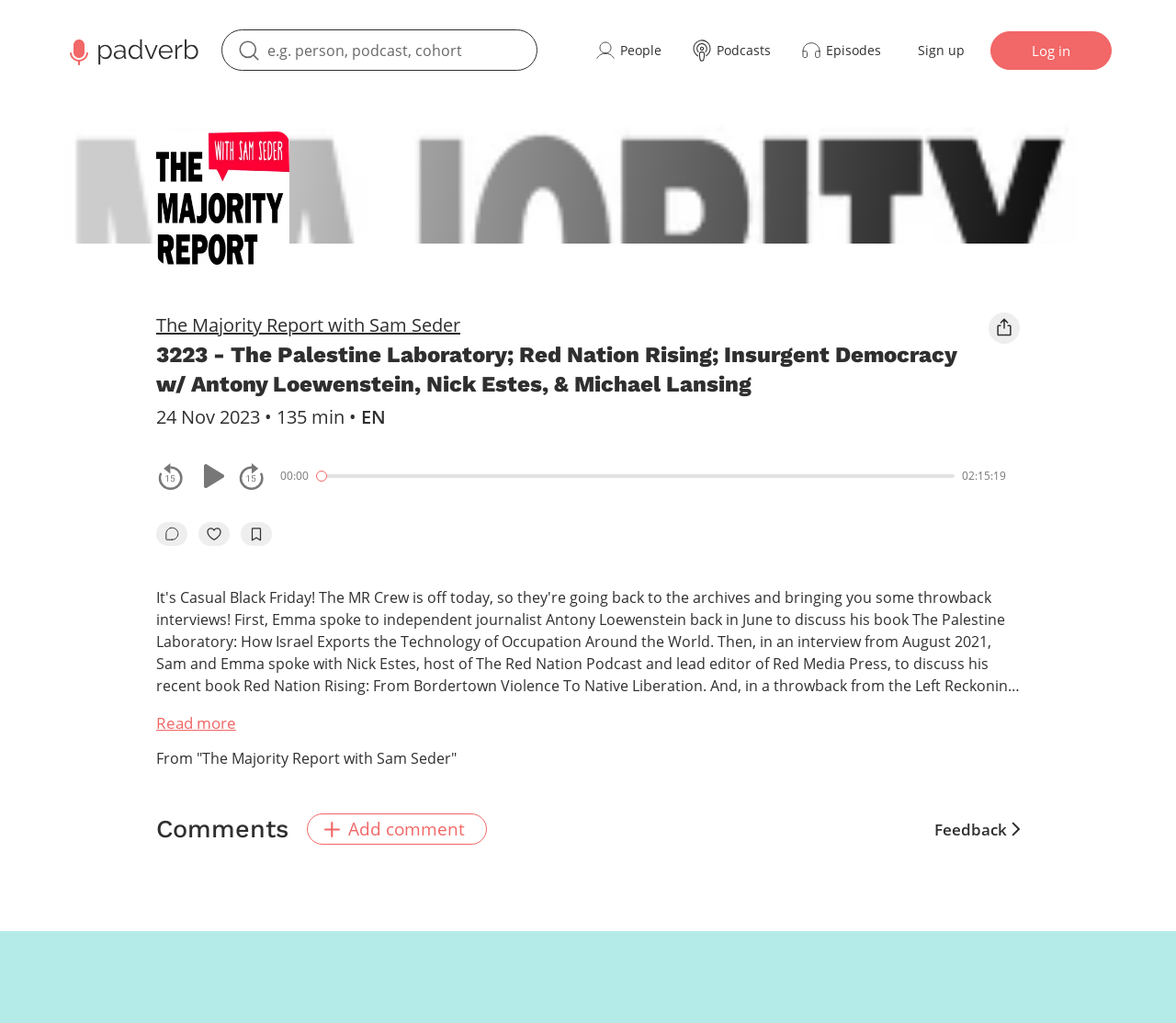Please determine the bounding box coordinates of the element's region to click in order to carry out the following instruction: "Explore About Us". The coordinates should be four float numbers between 0 and 1, i.e., [left, top, right, bottom].

None